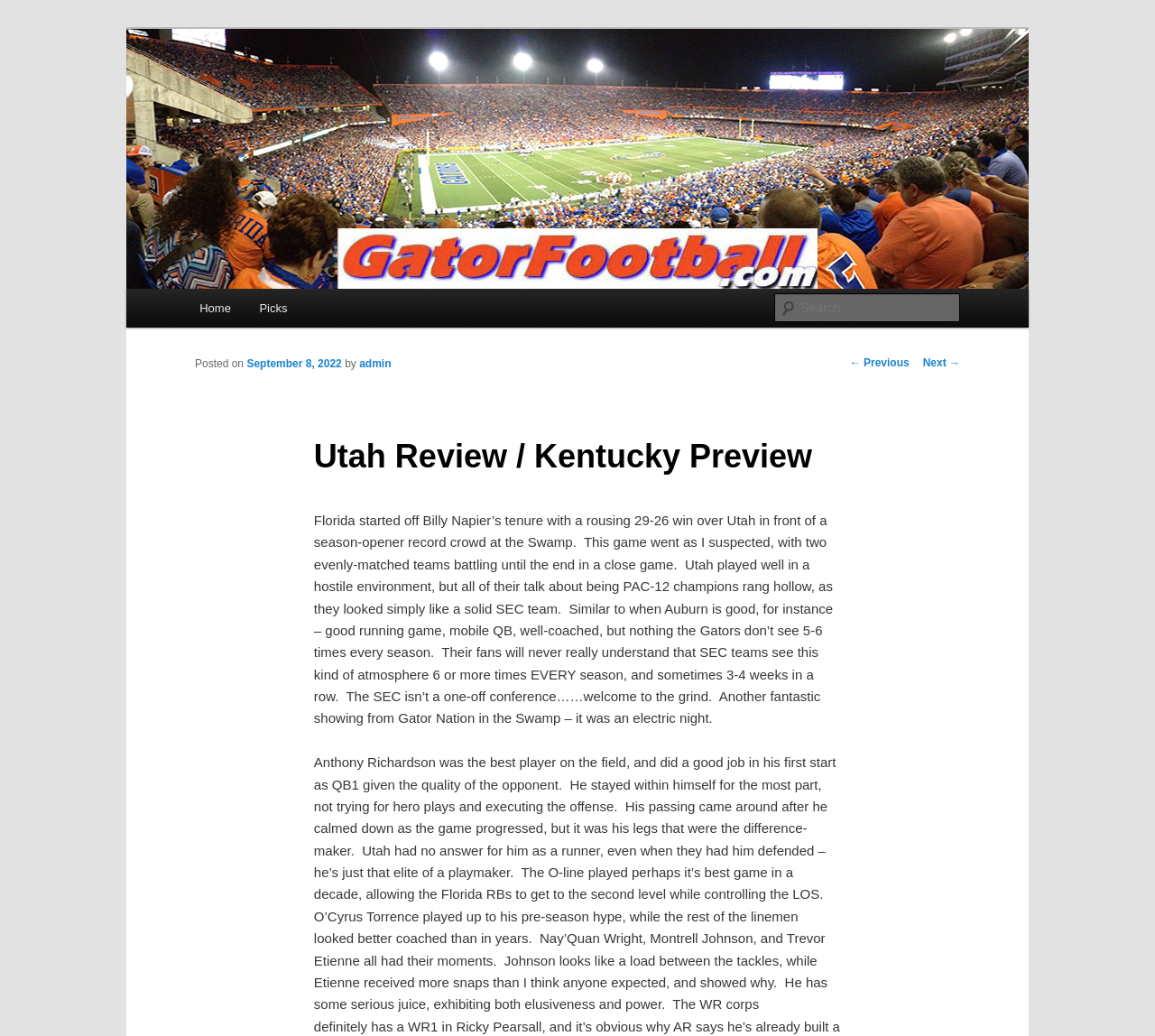Please predict the bounding box coordinates of the element's region where a click is necessary to complete the following instruction: "Search for something". The coordinates should be represented by four float numbers between 0 and 1, i.e., [left, top, right, bottom].

[0.671, 0.283, 0.831, 0.311]